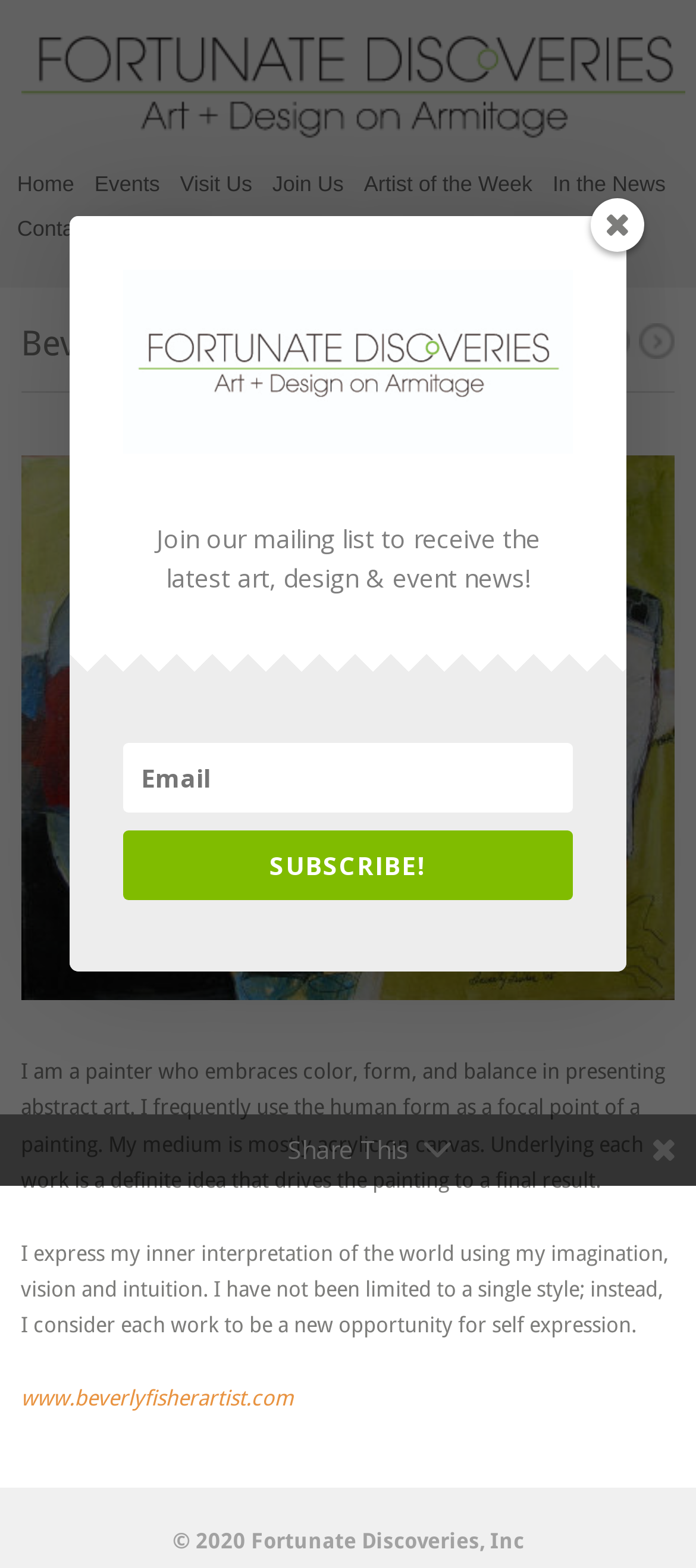Highlight the bounding box coordinates of the element you need to click to perform the following instruction: "Visit the artist's website."

[0.03, 0.884, 0.422, 0.9]